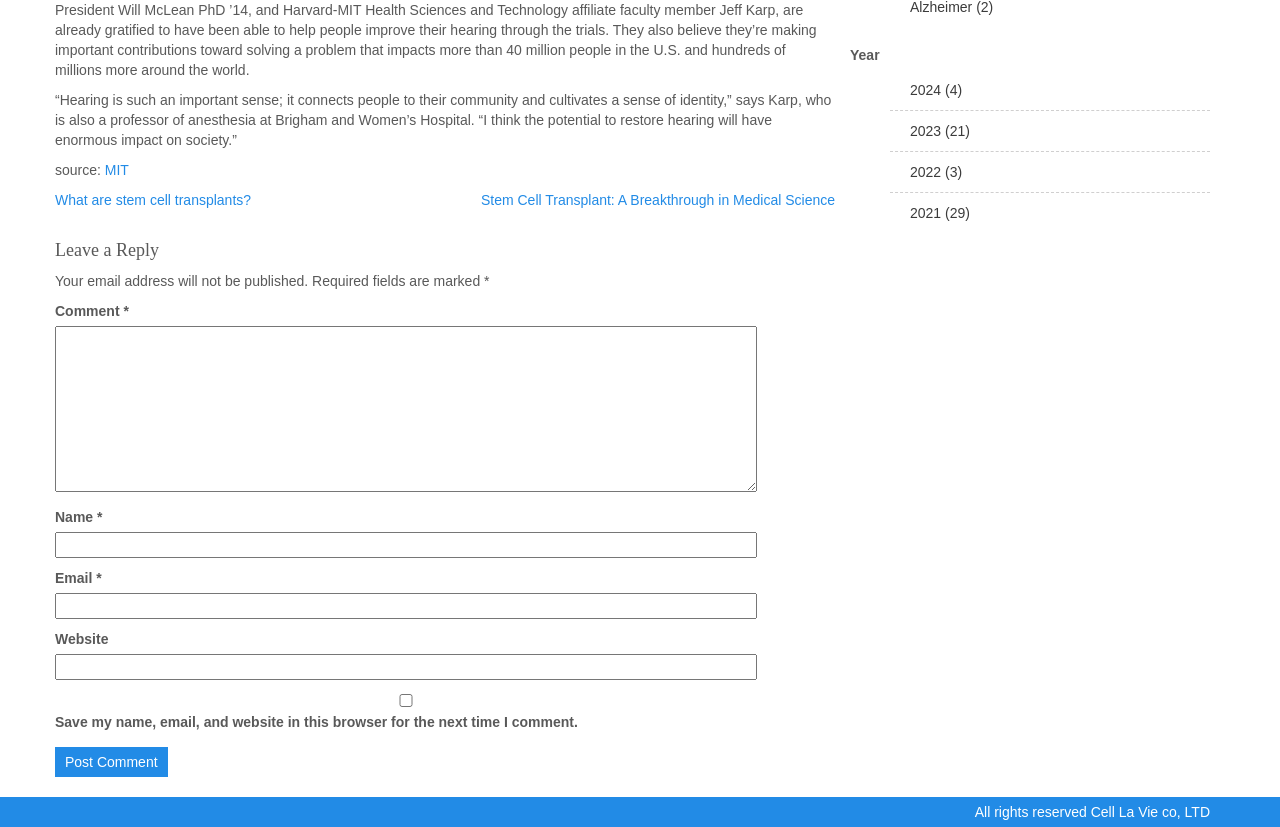Identify the bounding box for the element characterized by the following description: "2024 (4)".

[0.695, 0.085, 0.945, 0.134]